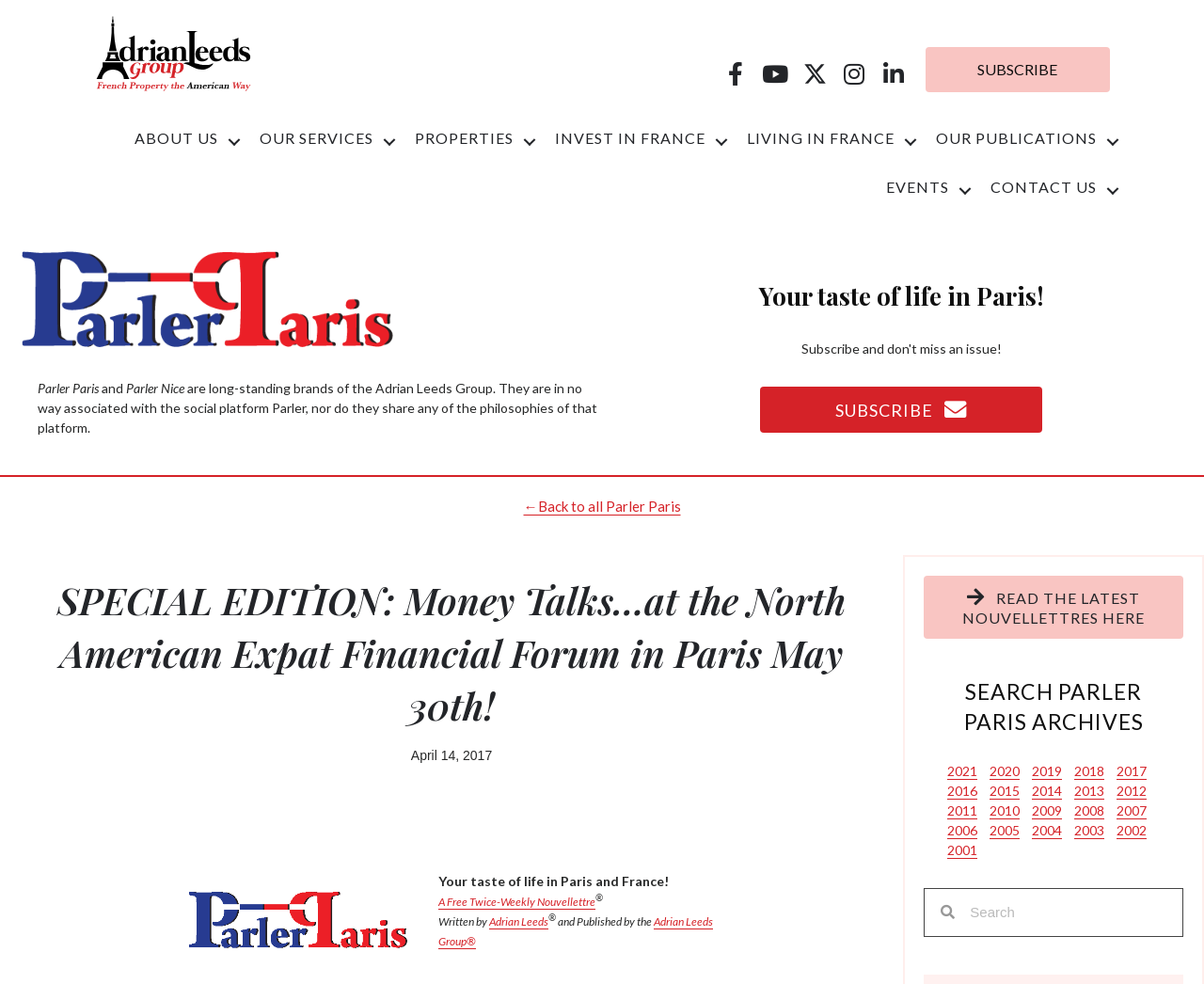Please find the bounding box coordinates for the clickable element needed to perform this instruction: "Click the About Us link".

[0.104, 0.115, 0.208, 0.165]